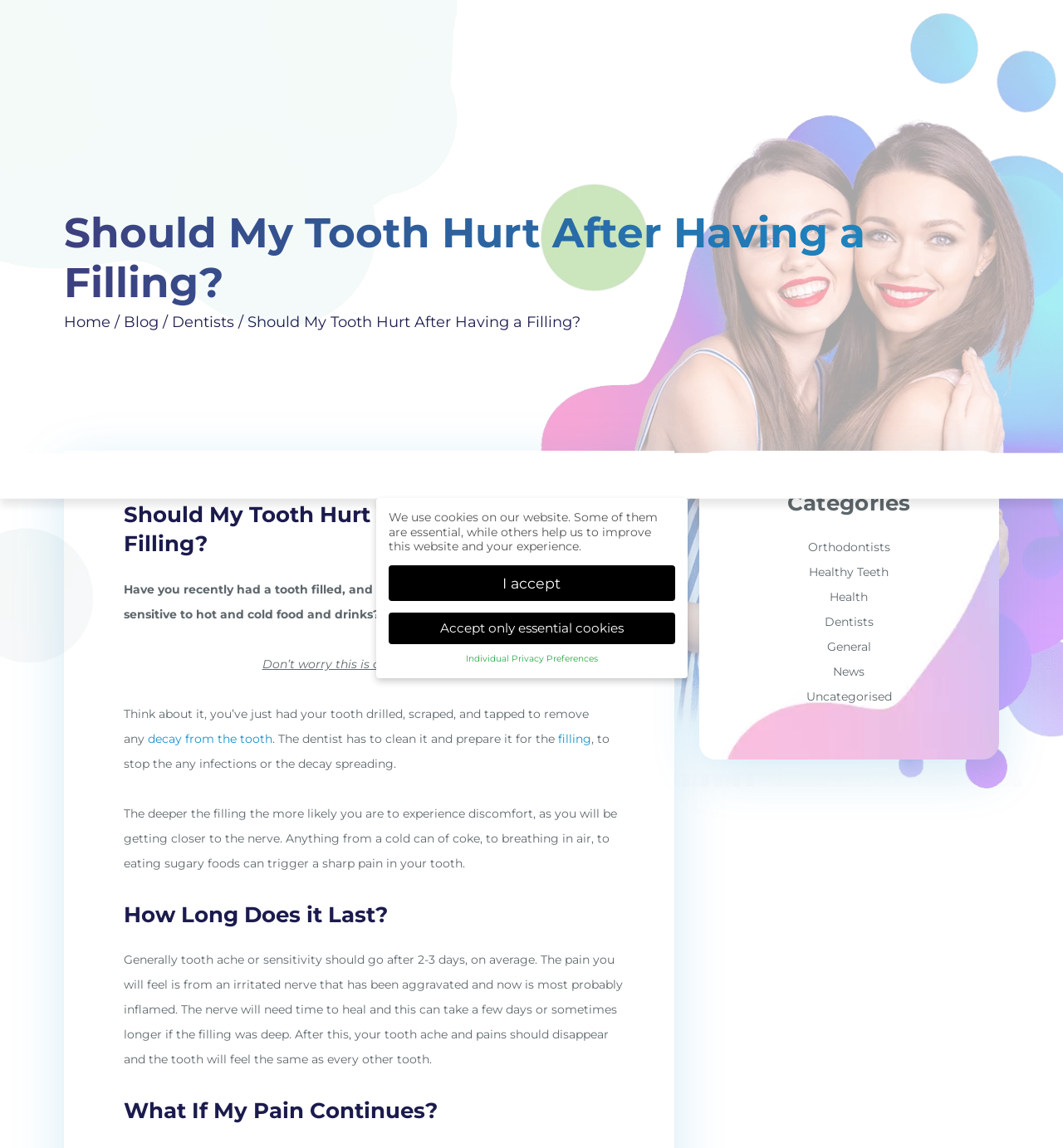Extract the bounding box coordinates for the HTML element that matches this description: "Back to Blog". The coordinates should be four float numbers between 0 and 1, i.e., [left, top, right, bottom].

[0.116, 0.794, 0.219, 0.823]